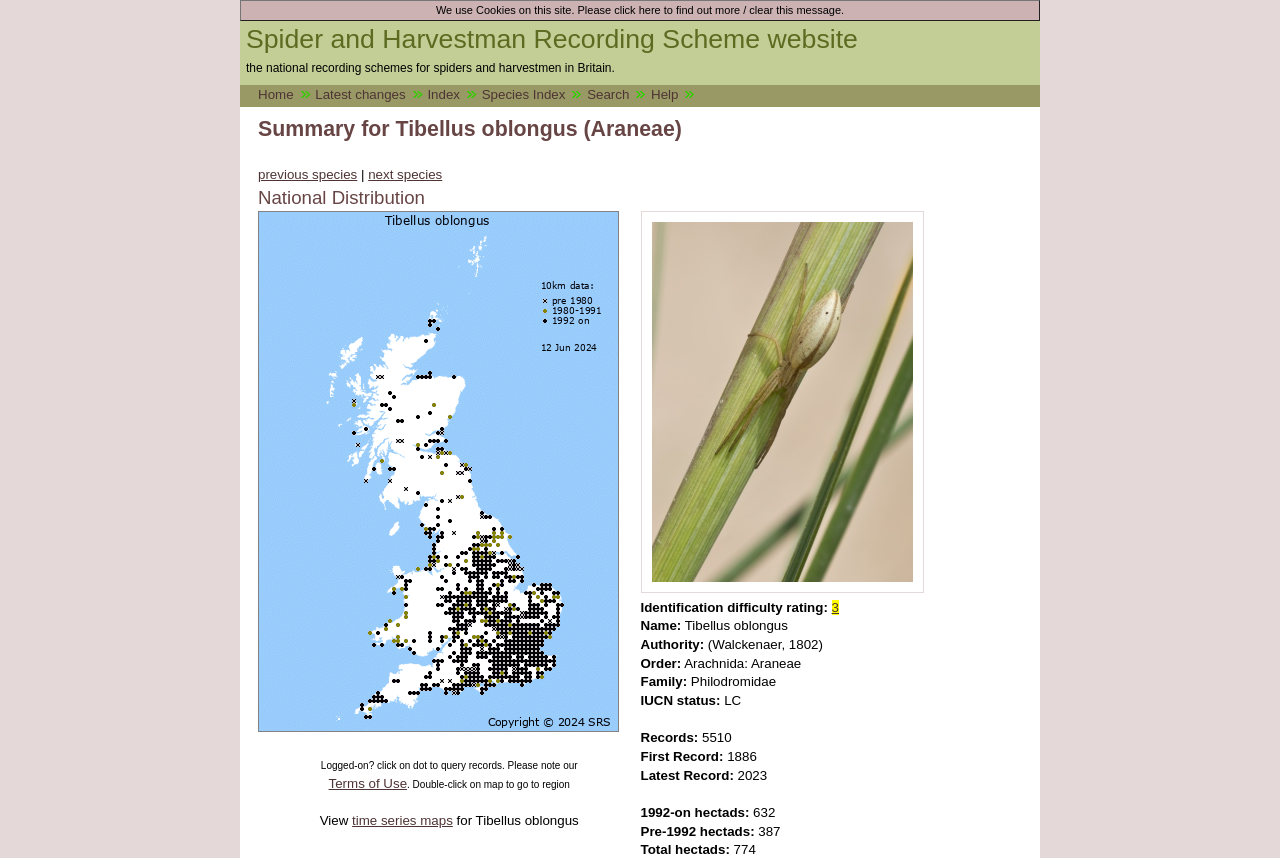Identify and provide the bounding box coordinates of the UI element described: "parent_node: Identification difficulty rating: 3". The coordinates should be formatted as [left, top, right, bottom], with each number being a float between 0 and 1.

[0.5, 0.677, 0.721, 0.695]